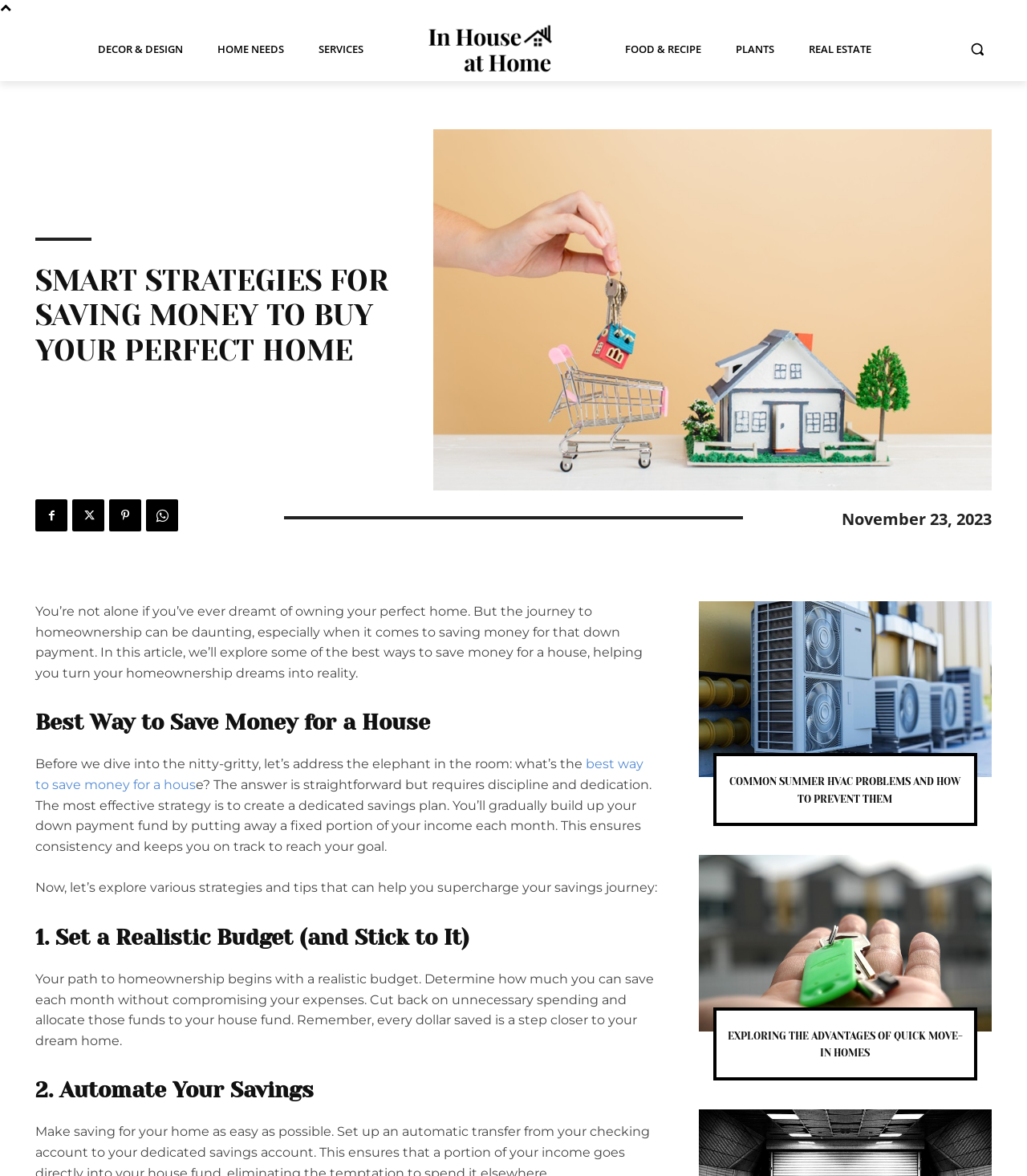Generate the text content of the main headline of the webpage.

SMART STRATEGIES FOR SAVING MONEY TO BUY YOUR PERFECT HOME